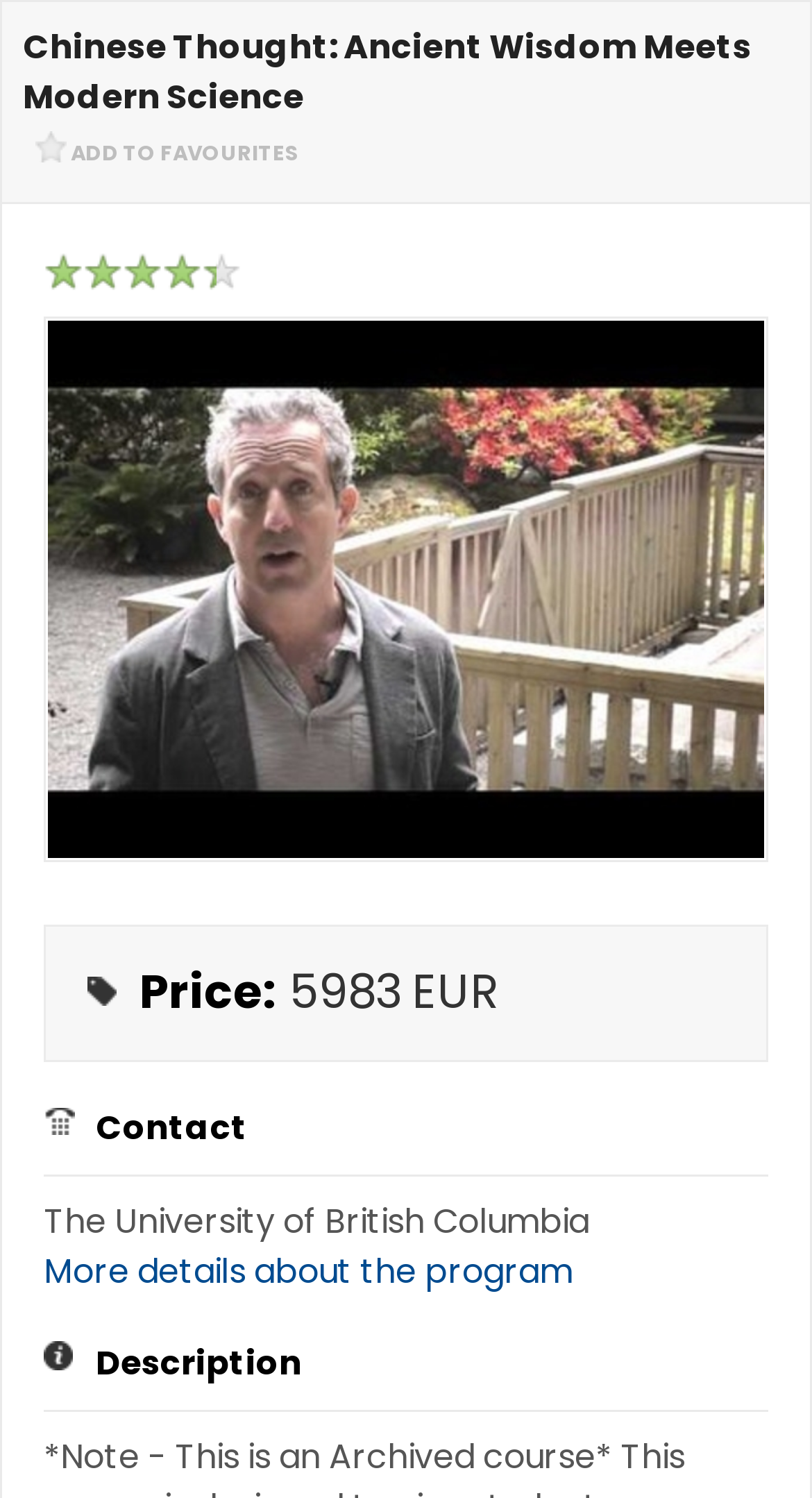Bounding box coordinates are to be given in the format (top-left x, top-left y, bottom-right x, bottom-right y). All values must be floating point numbers between 0 and 1. Provide the bounding box coordinate for the UI element described as: 1

[0.054, 0.168, 0.151, 0.195]